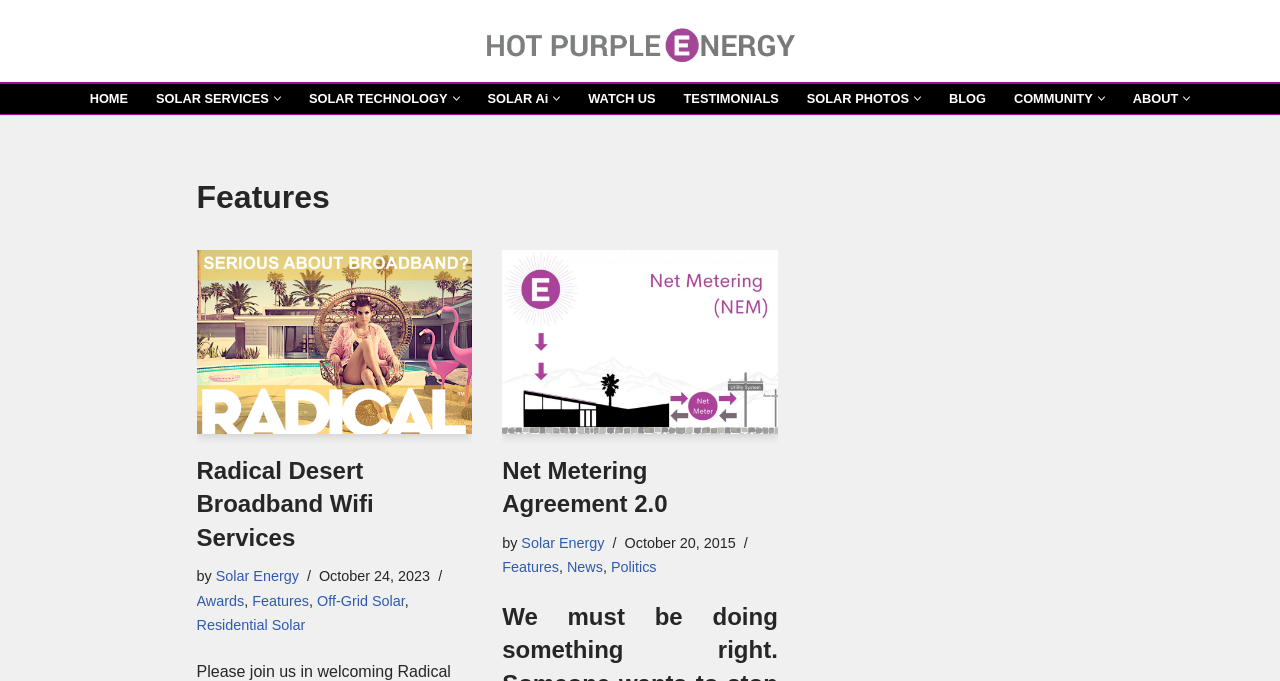Determine the bounding box coordinates for the clickable element to execute this instruction: "Learn more about 'Net Energy Metering Hot Purple Energy'". Provide the coordinates as four float numbers between 0 and 1, i.e., [left, top, right, bottom].

[0.392, 0.367, 0.608, 0.637]